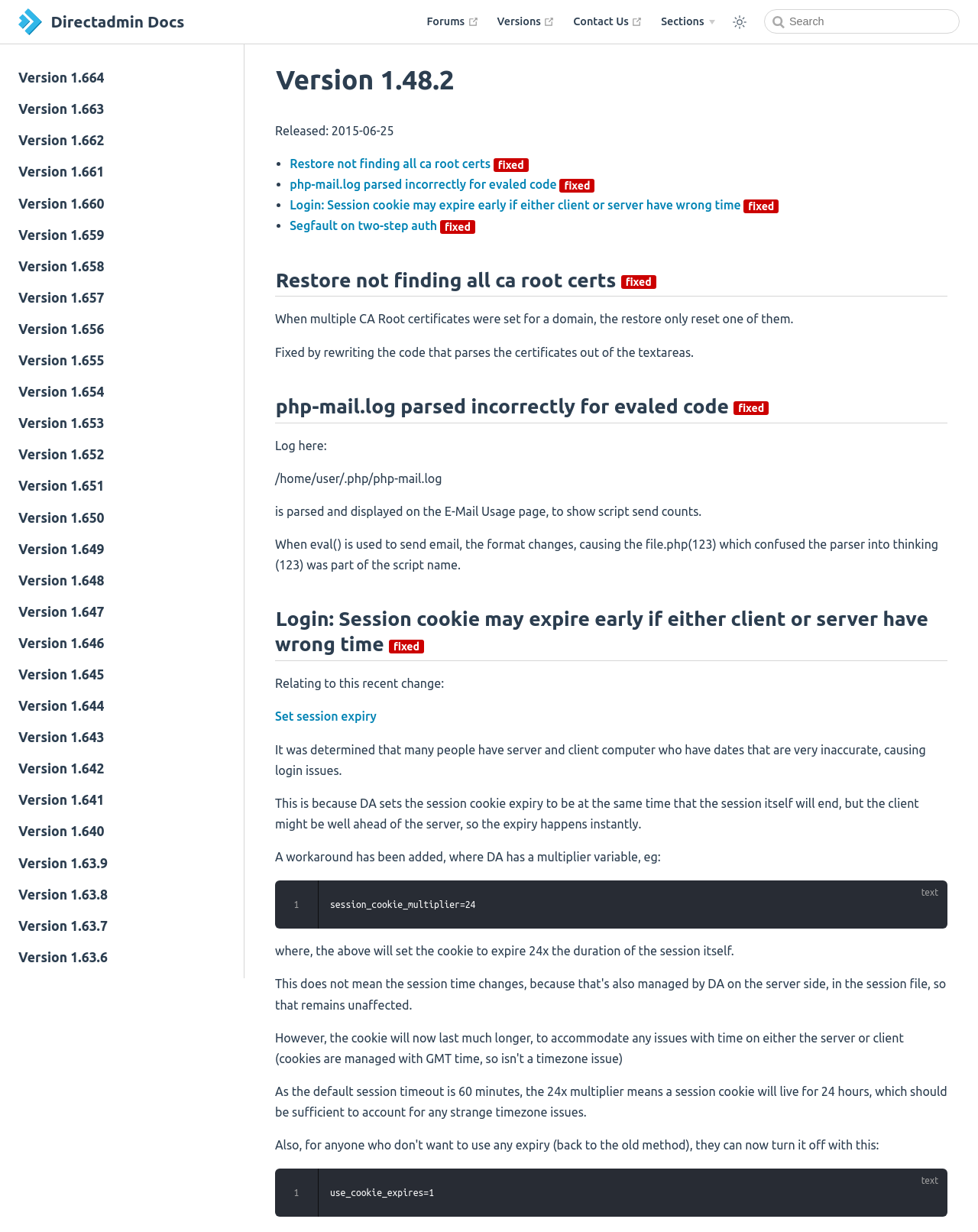Describe all visible elements and their arrangement on the webpage.

The webpage is a knowledge base for DirectAdmin, a web hosting control panel. At the top, there is a logo and a link to "Directadmin Docs" on the left, and a search bar on the right. Below the logo, there are several links to different sections, including "Forums", "Versions", and "Contact Us". 

On the left side of the page, there is a list of version numbers, ranging from Version 1.48.2 to Version 1.62.9, which are links to different documentation pages. 

The main content of the page is focused on Version 1.48.2, which was released on 2015-06-25. There are several bullet points listed, each describing a bug fix or update, including "Restore not finding all ca root certs fixed", "php-mail.log parsed incorrectly for evaled code fixed", "Login: Session cookie may expire early if either client or server have wrong time fixed", and "Segfault on two-step auth fixed". 

Each of these bullet points is a link to a more detailed description of the issue and its resolution. The descriptions include technical details about the problems and how they were fixed.